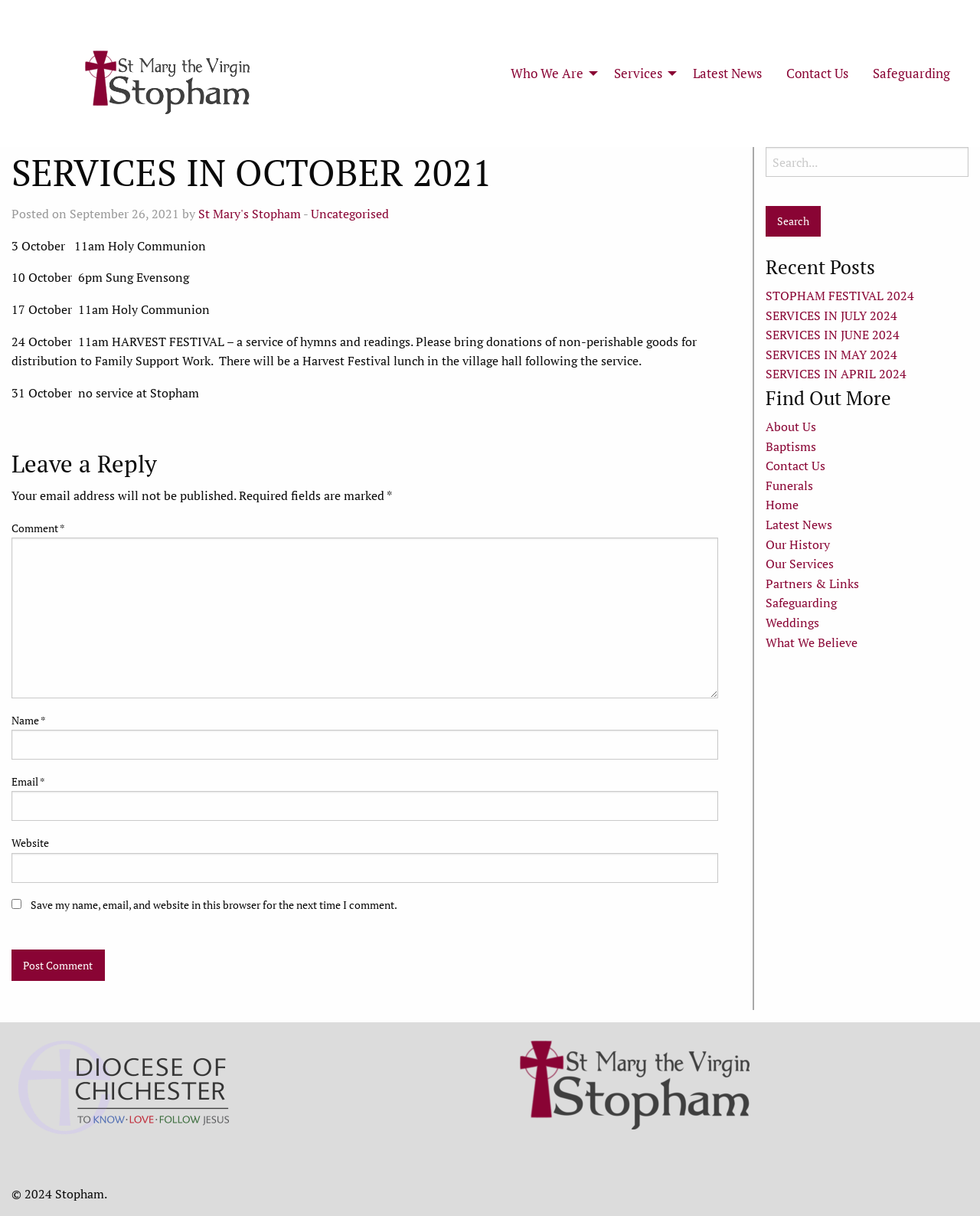Using the format (top-left x, top-left y, bottom-right x, bottom-right y), provide the bounding box coordinates for the described UI element. All values should be floating point numbers between 0 and 1: name="submit" value="Post Comment"

[0.012, 0.781, 0.107, 0.807]